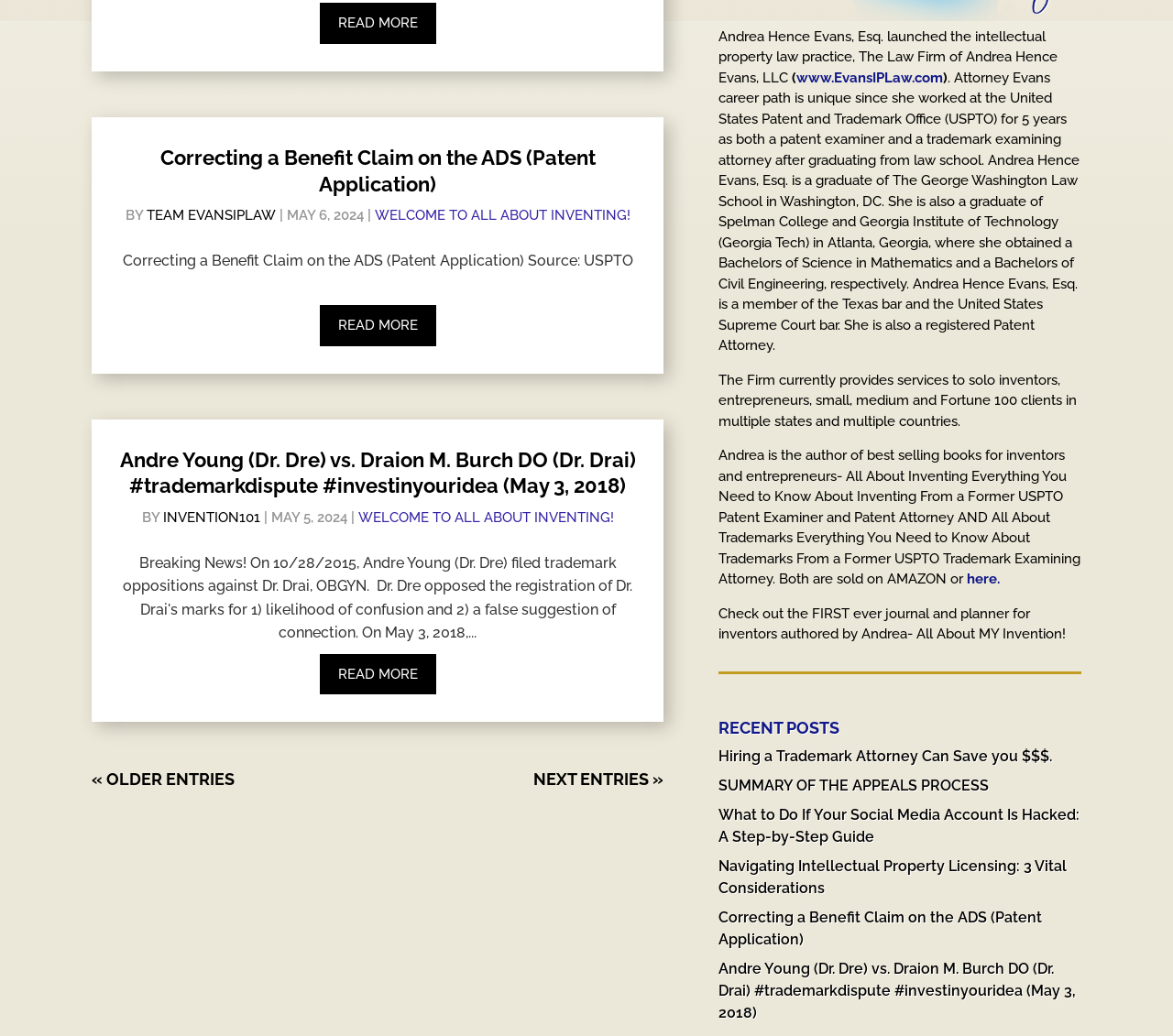Please mark the clickable region by giving the bounding box coordinates needed to complete this instruction: "Read more about Correcting a Benefit Claim on the ADS".

[0.272, 0.003, 0.372, 0.042]